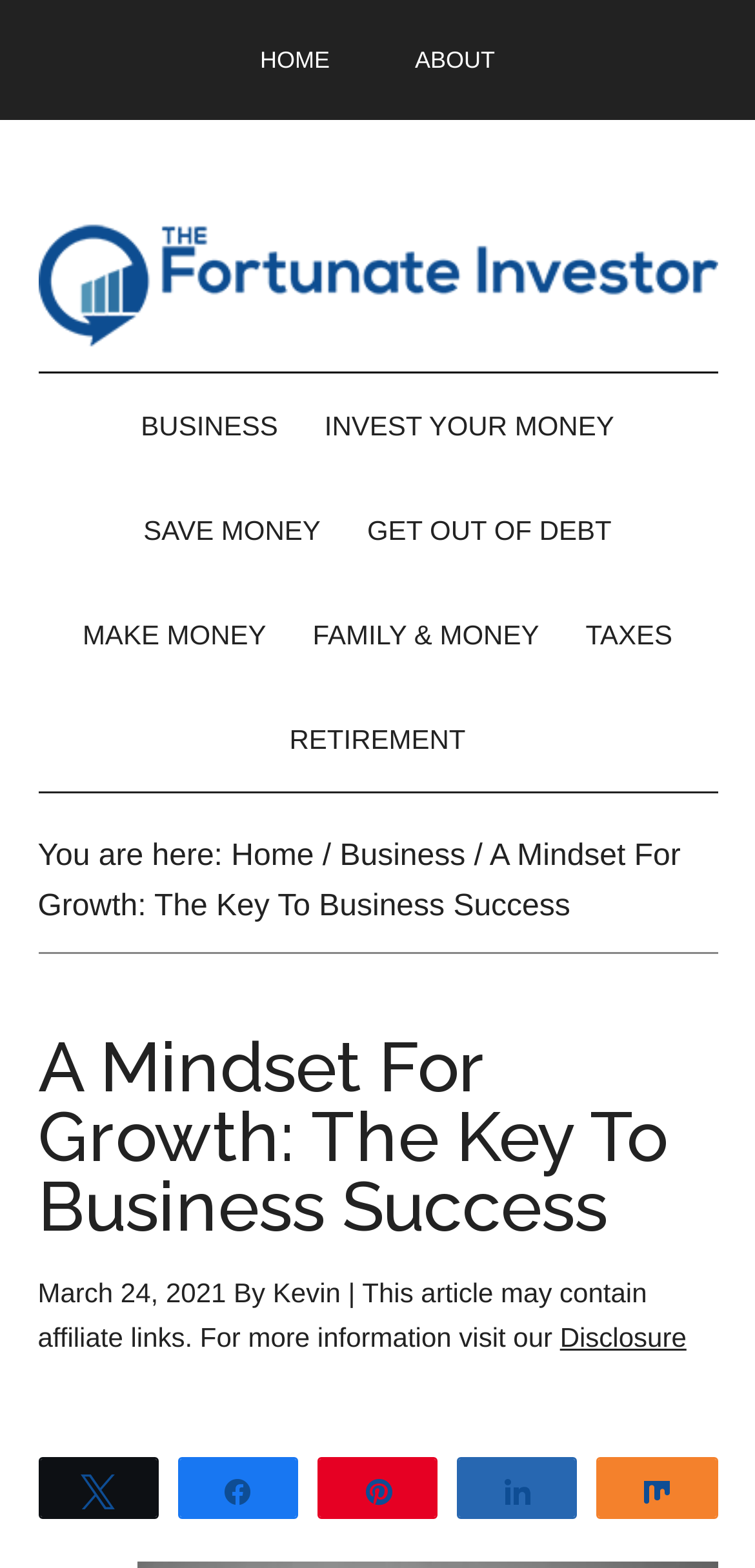Please provide a detailed answer to the question below by examining the image:
What is the date of the current article?

I found the date 'March 24, 2021' in the article metadata, which is located below the article title and above the social sharing links.